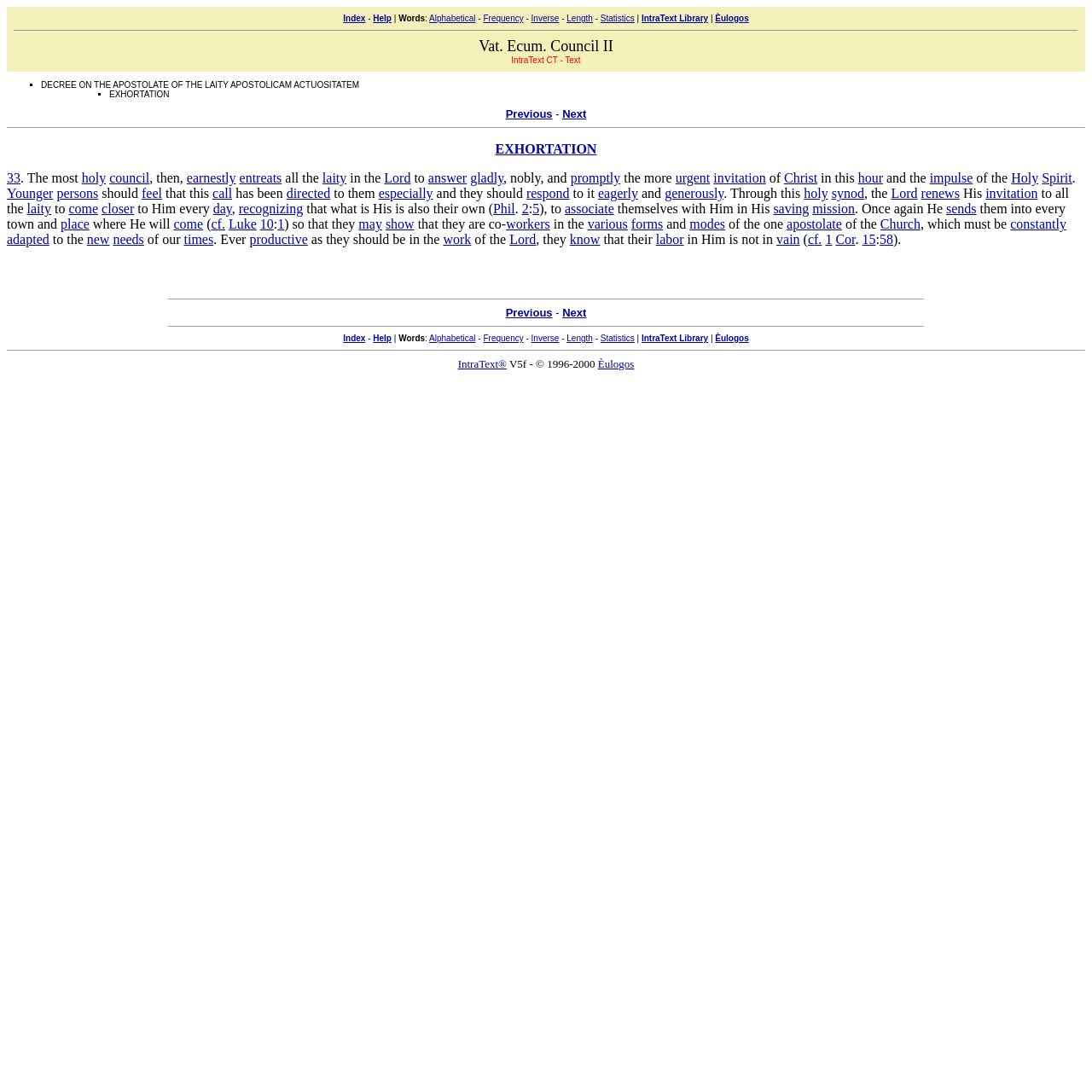Determine the bounding box coordinates for the UI element described. Format the coordinates as (top-left x, top-left y, bottom-right x, bottom-right y) and ensure all values are between 0 and 1. Element description: new

[0.079, 0.212, 0.1, 0.226]